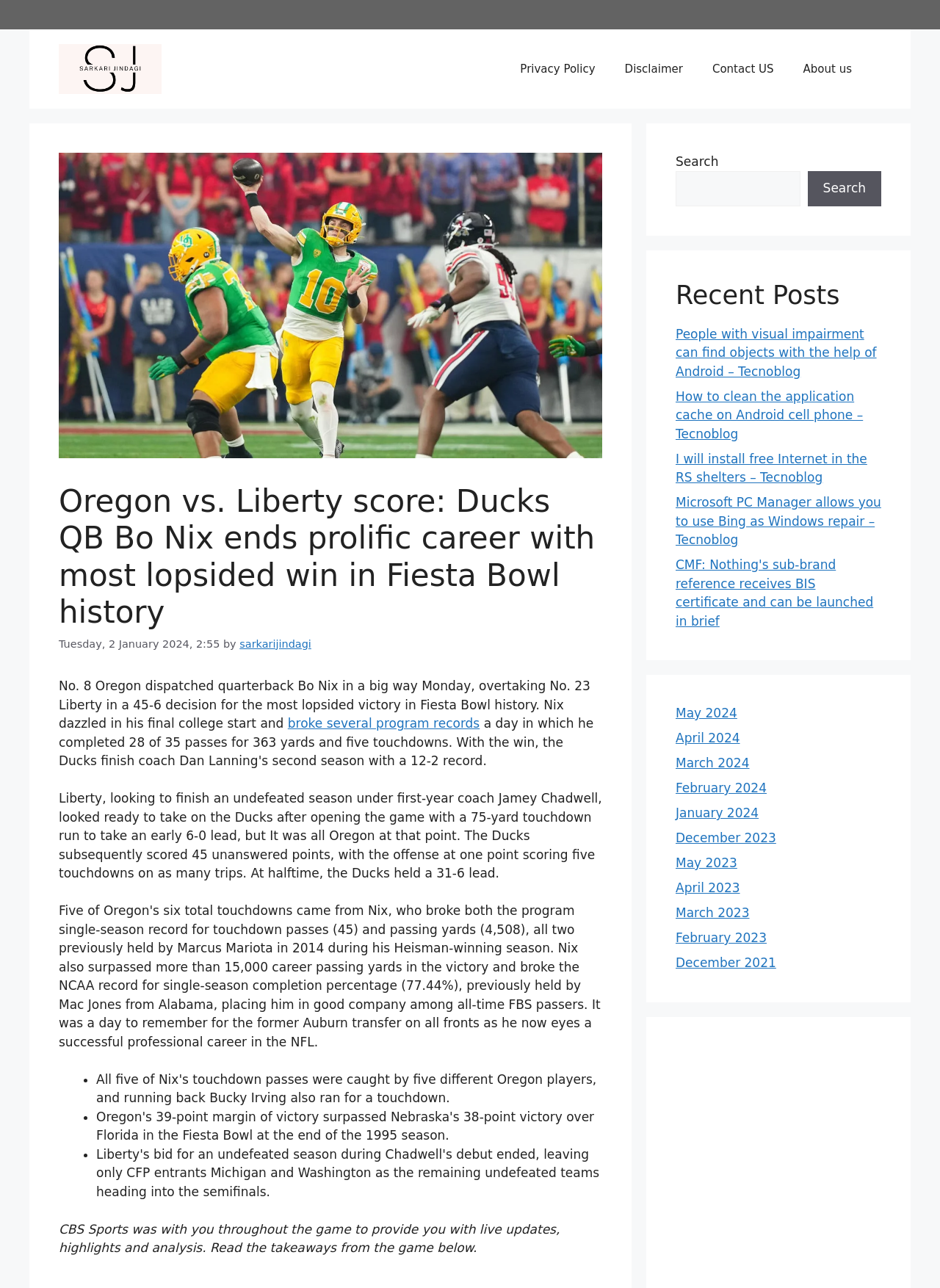What is the date of the article?
Based on the image, answer the question with as much detail as possible.

The article has a timestamp that reads 'Tuesday, 2 January 2024, 2:55', which indicates that the date of the article is Tuesday, 2 January 2024.